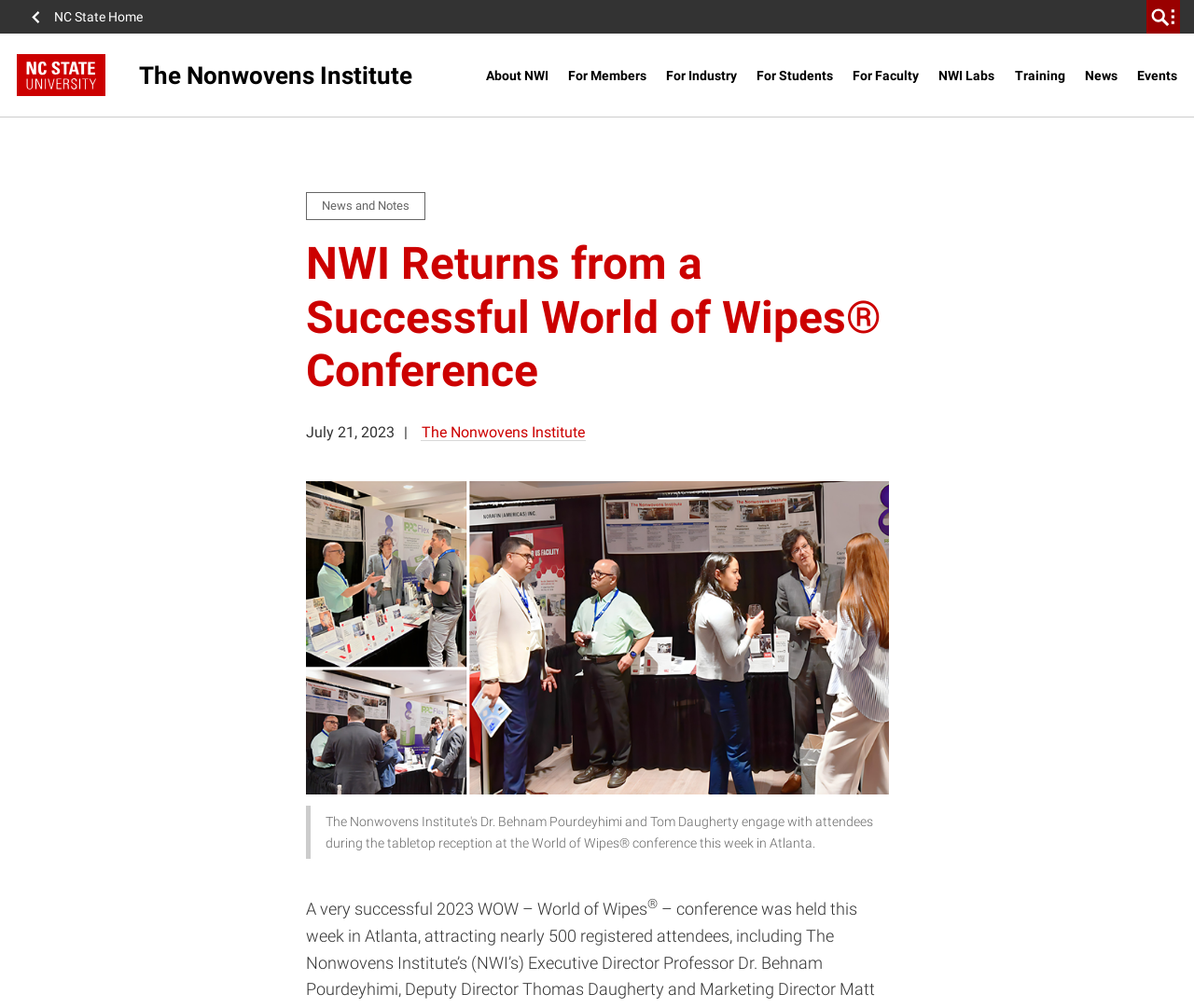What is the name of the university mentioned on the webpage?
Answer the question with a detailed and thorough explanation.

I found the answer by looking at the navigation section of the webpage, where I saw a link with the text 'NC State University The Nonwovens Institute'. This suggests that the university mentioned on the webpage is NC State University.